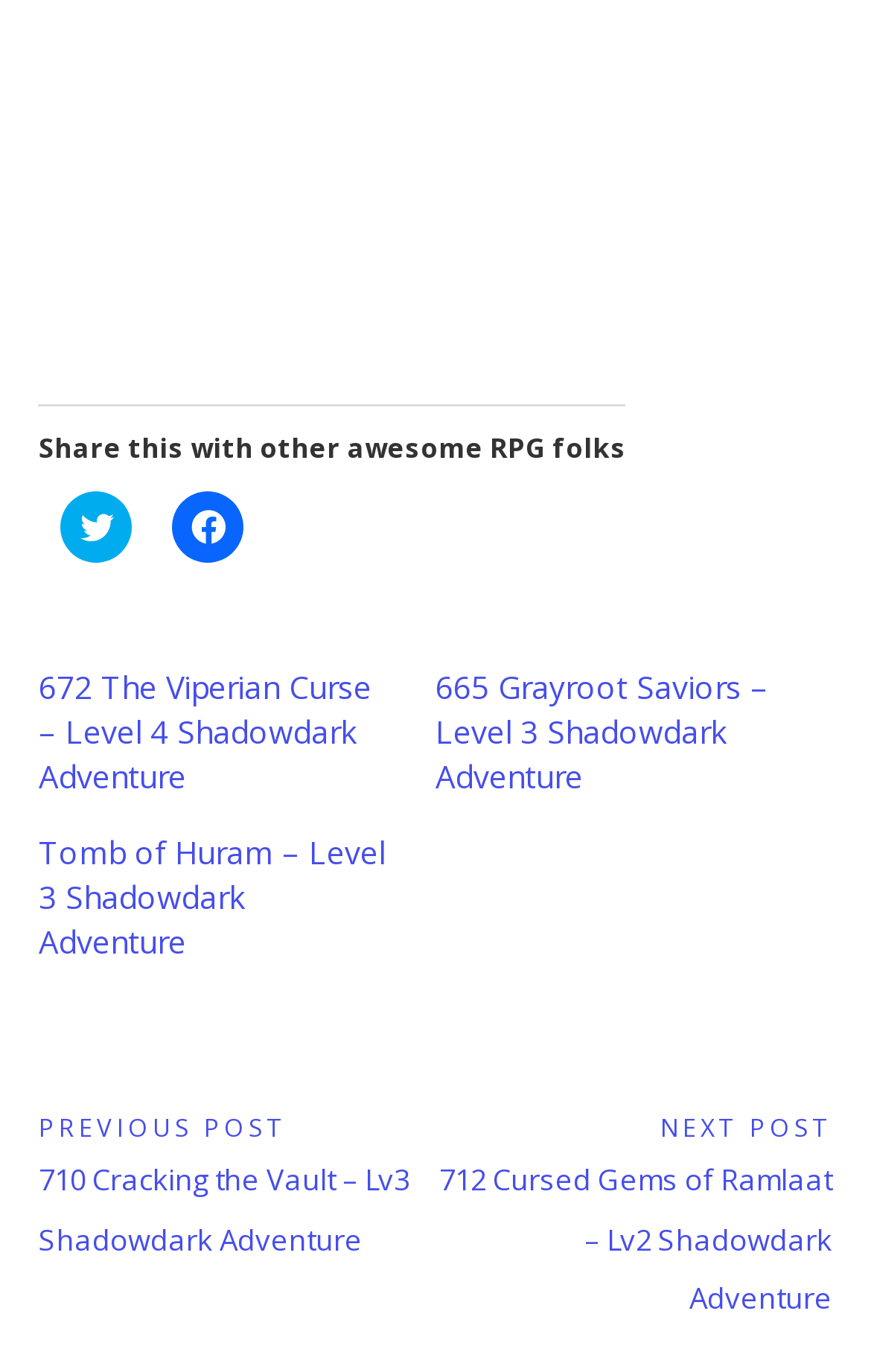Provide a one-word or brief phrase answer to the question:
What is the level of the Tomb of Huram adventure?

Level 3